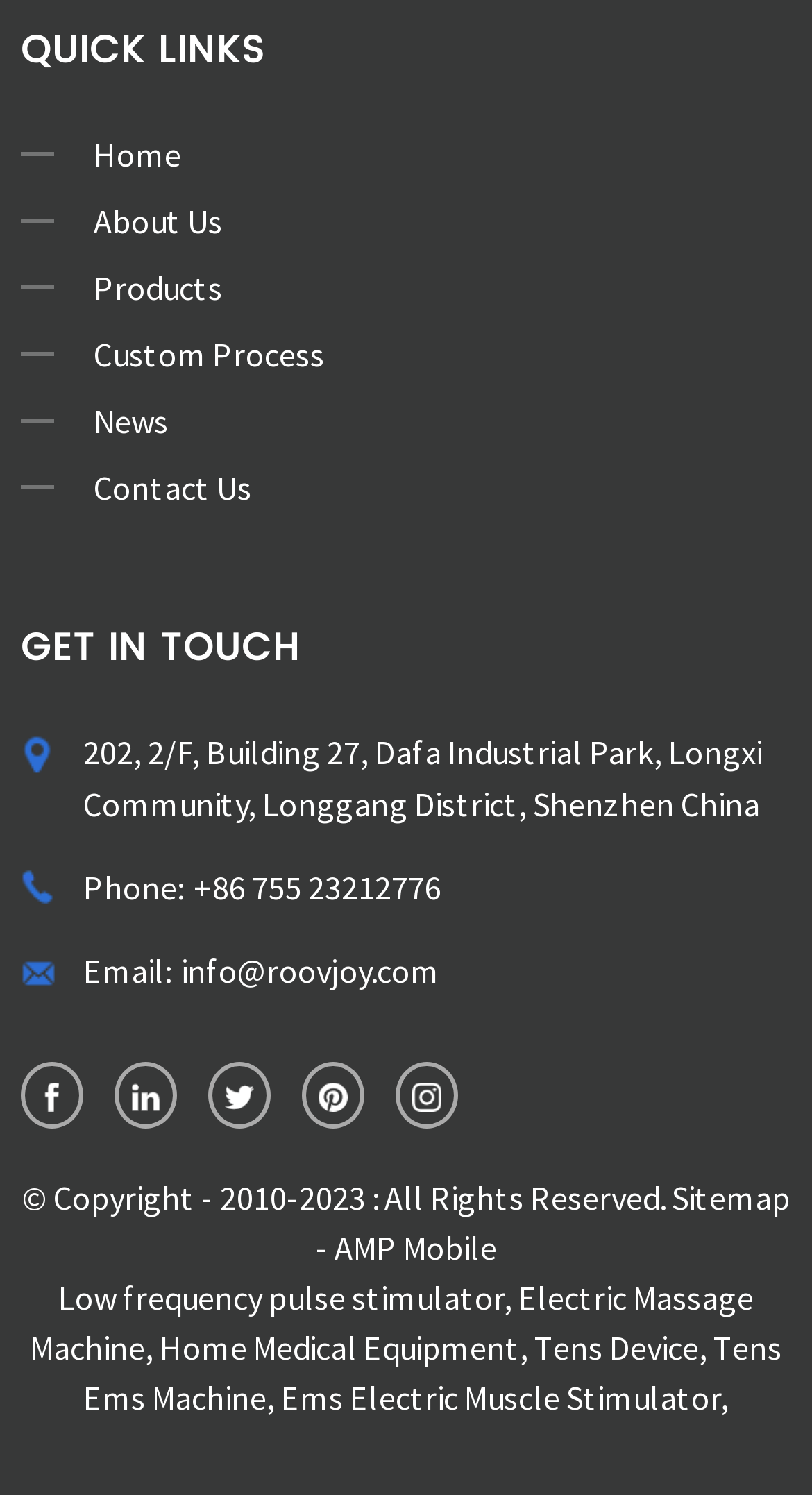Locate the bounding box coordinates of the element you need to click to accomplish the task described by this instruction: "contact us".

None